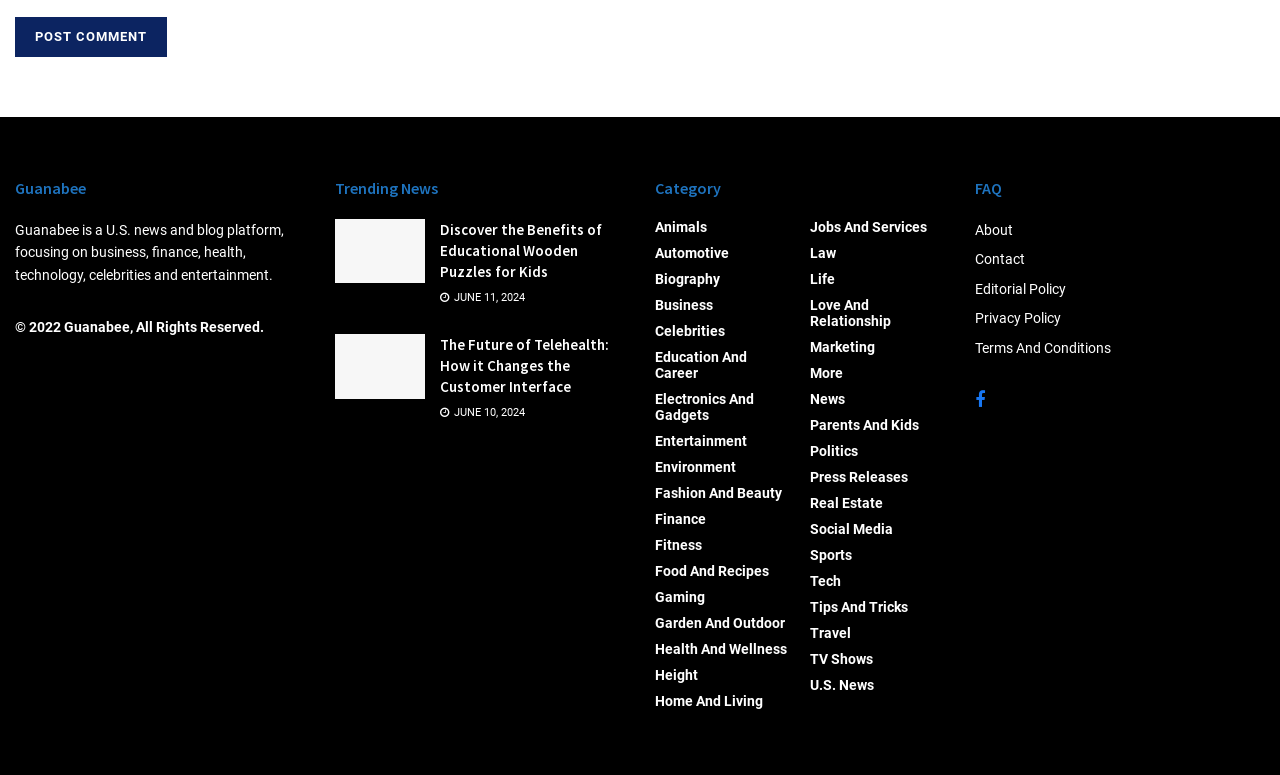What is the date of the article 'The Future of Telehealth: How it Changes the Customer Interface'?
Look at the image and respond to the question as thoroughly as possible.

The date of the article 'The Future of Telehealth: How it Changes the Customer Interface' is specified as JUNE 10, 2024, which can be found below the article title.